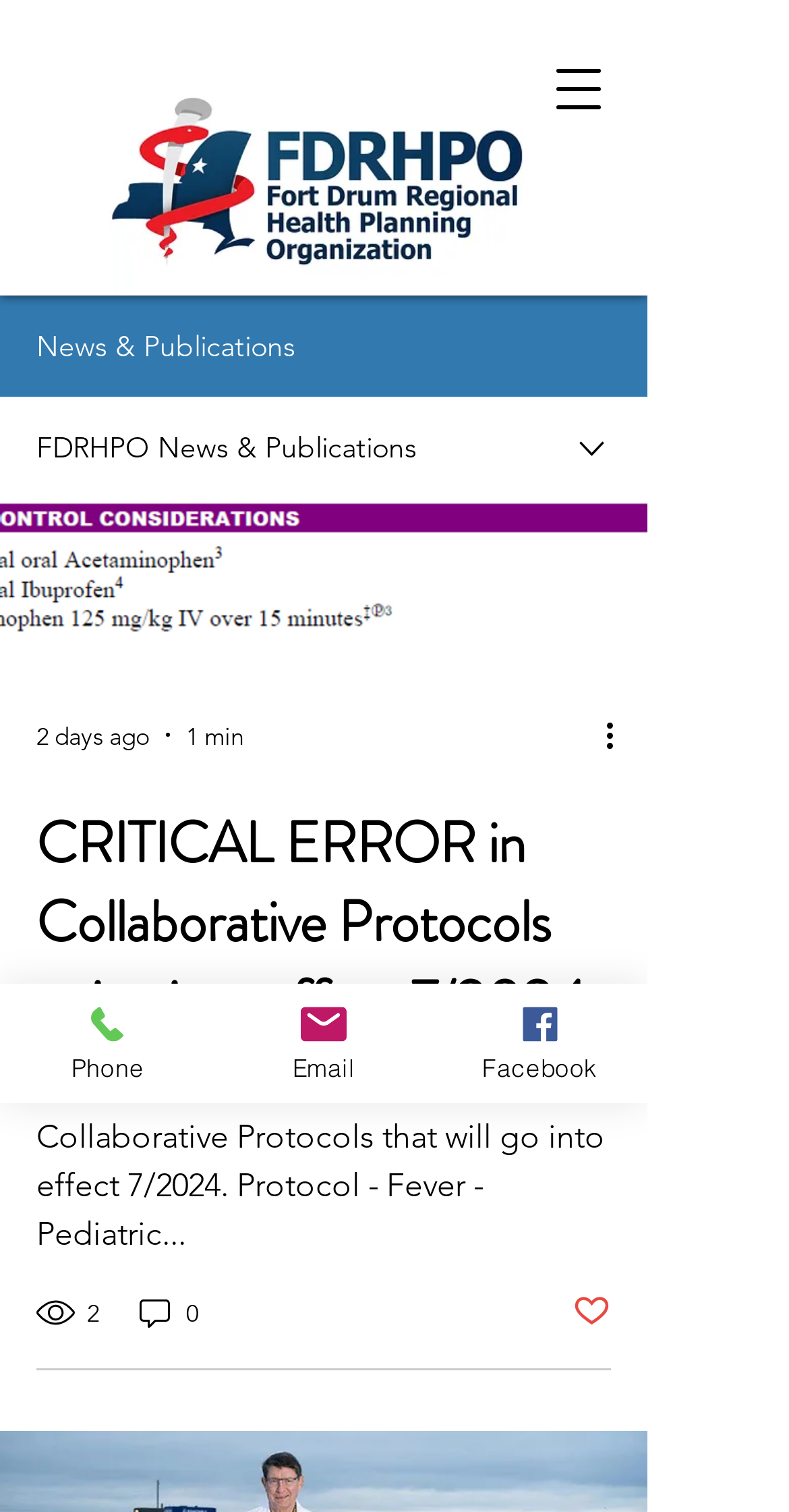Respond to the question below with a single word or phrase:
What is the title of the latest article?

CRITICAL ERROR in Collaborative Protocols going into effect 7/2024